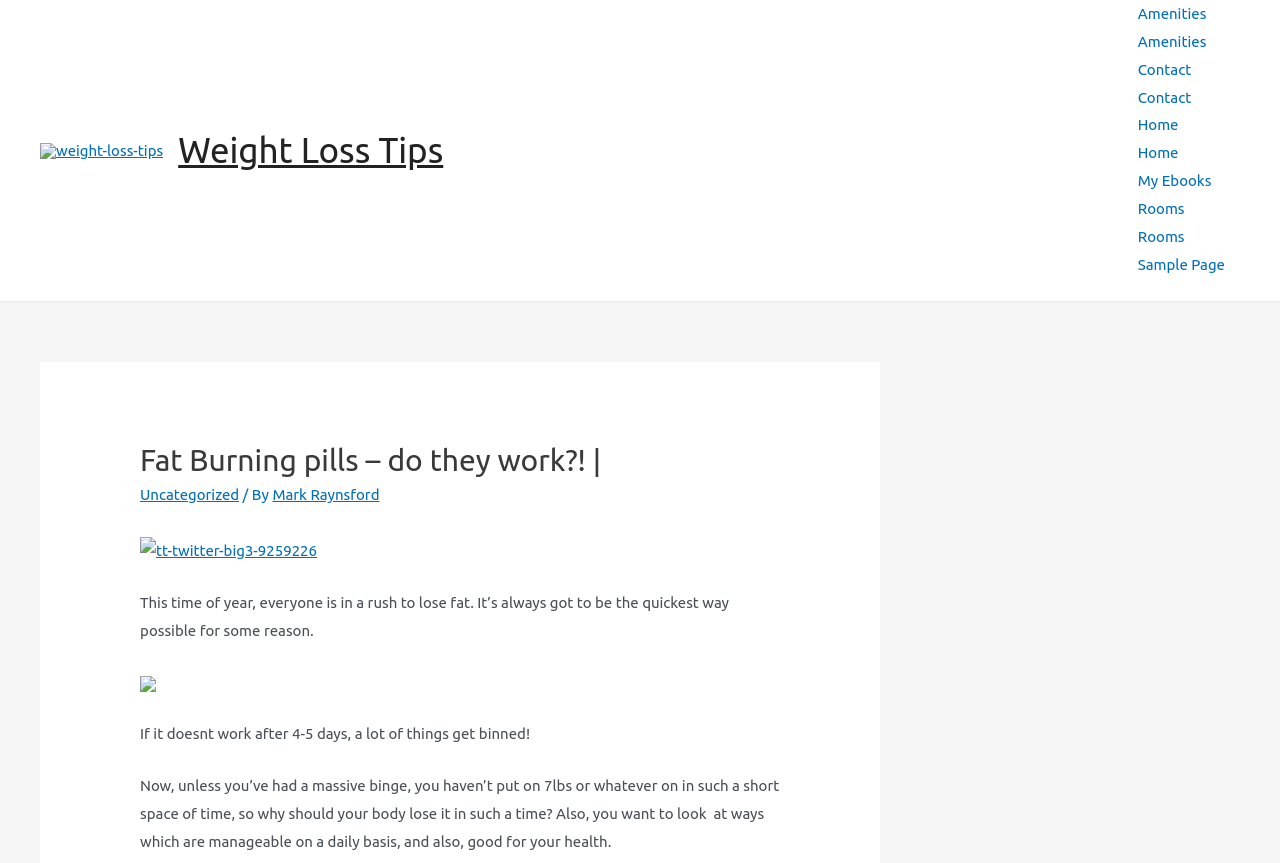Give an extensive and precise description of the webpage.

The webpage is about weight loss tips, specifically discussing fat burning pills and their effectiveness. At the top left, there is a link to "weight-loss-tips" accompanied by a small image. Next to it, there is a larger link to "Weight Loss Tips". 

On the top right, there is a navigation menu with links to "Amenities", "Contact", "Home", "My Ebooks", "Rooms", and "Sample Page". Each link is stacked vertically, with "Amenities" at the top and "Sample Page" at the bottom.

Below the navigation menu, there is a main content section. At the top, there is a header with the title "Fat Burning pills – do they work?! |" followed by a link to "Uncategorized" and the author's name, "Mark Raynsford". 

Underneath the header, there is a Twitter icon with a link to the Twitter page. The main article starts with a paragraph discussing the rush to lose fat quickly, followed by an image. The article continues with another paragraph about the unrealistic expectations of losing weight quickly, and then a longer paragraph discussing the importance of finding manageable and healthy ways to lose weight.